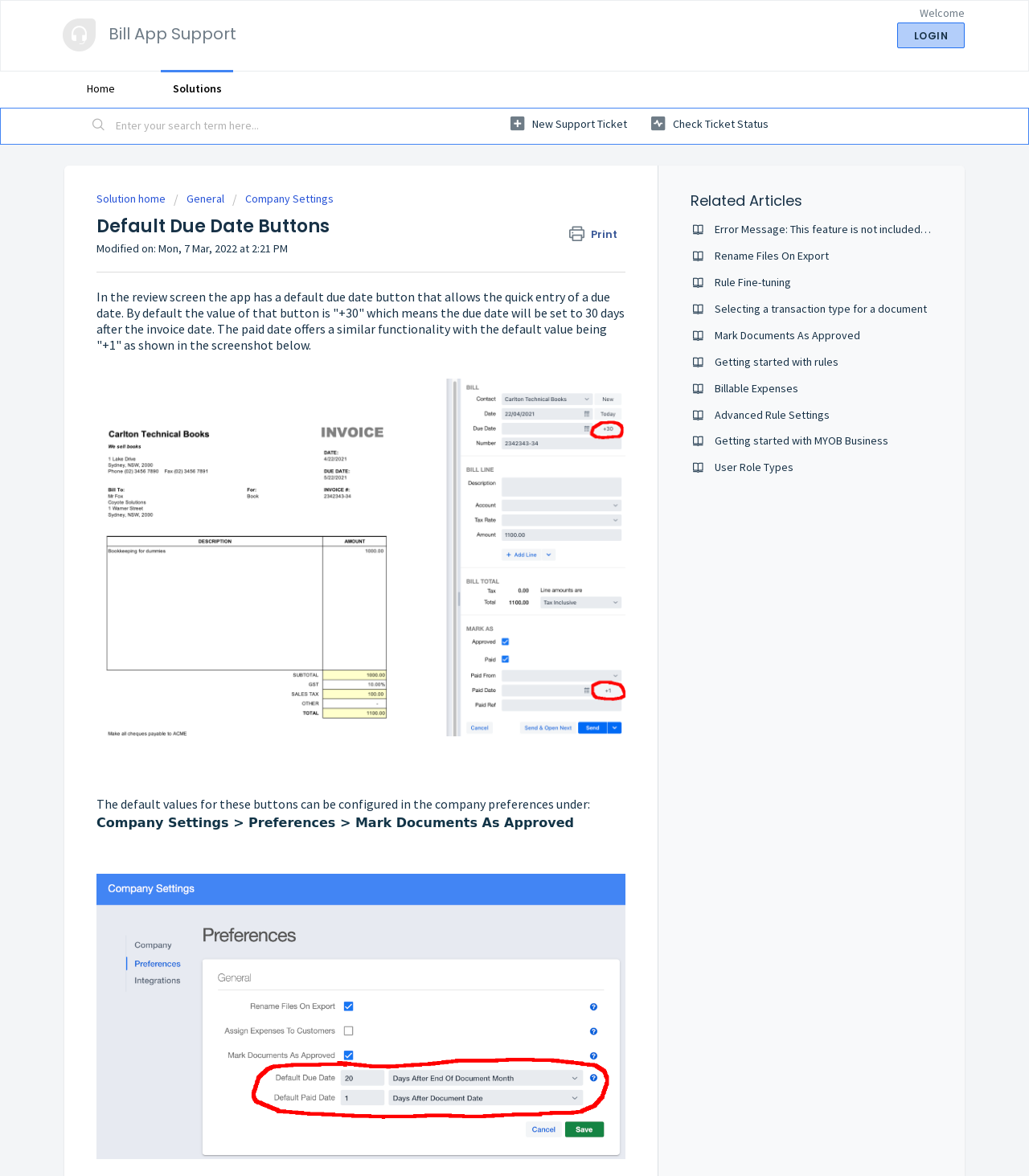Please specify the bounding box coordinates in the format (top-left x, top-left y, bottom-right x, bottom-right y), with values ranging from 0 to 1. Identify the bounding box for the UI component described as follows: Charcoal

None